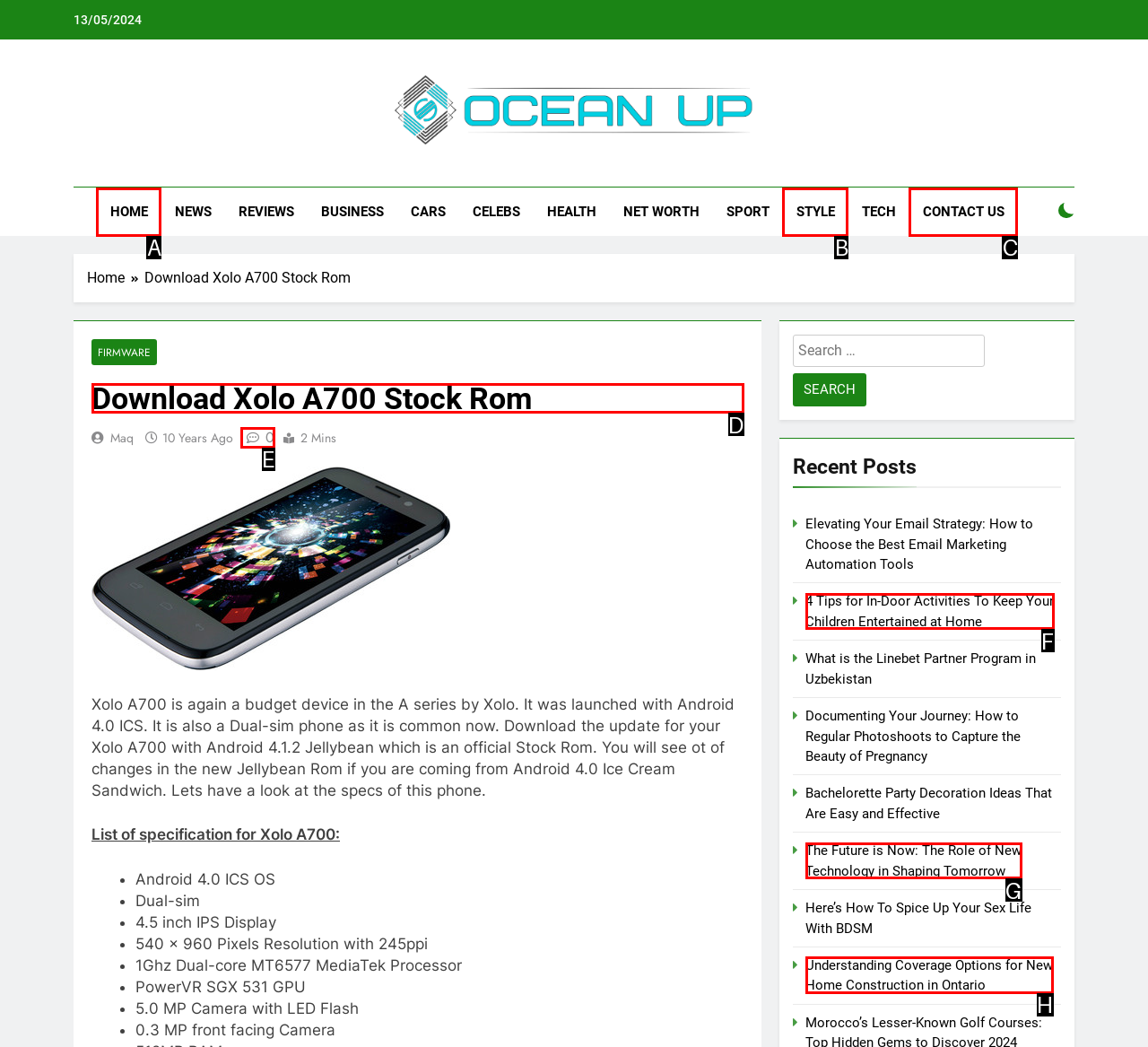Point out the option that needs to be clicked to fulfill the following instruction: View Focal Headphones Stand details
Answer with the letter of the appropriate choice from the listed options.

None